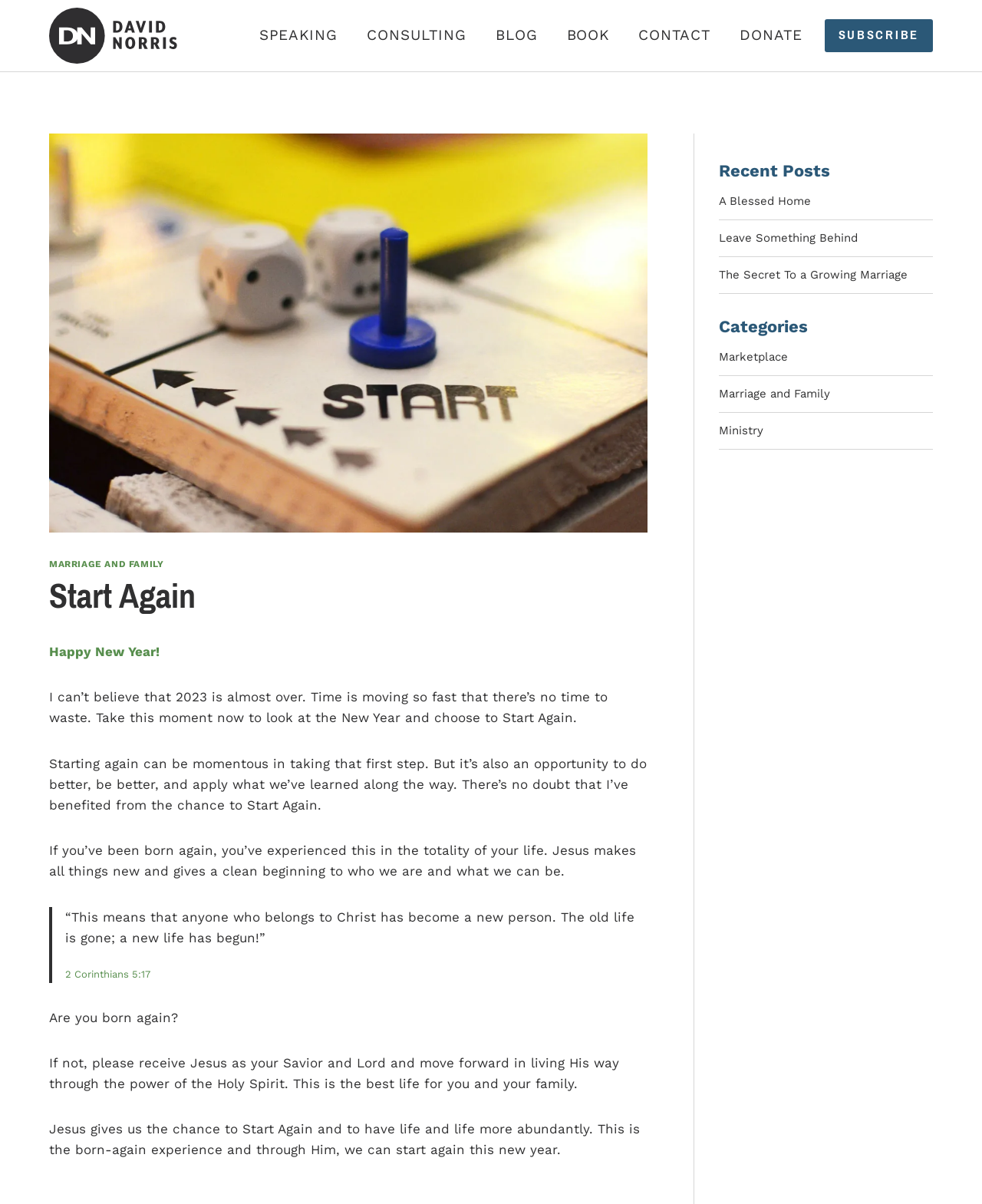Provide the bounding box coordinates for the specified HTML element described in this description: "Scroll to top". The coordinates should be four float numbers ranging from 0 to 1, in the format [left, top, right, bottom].

[0.945, 0.752, 0.977, 0.778]